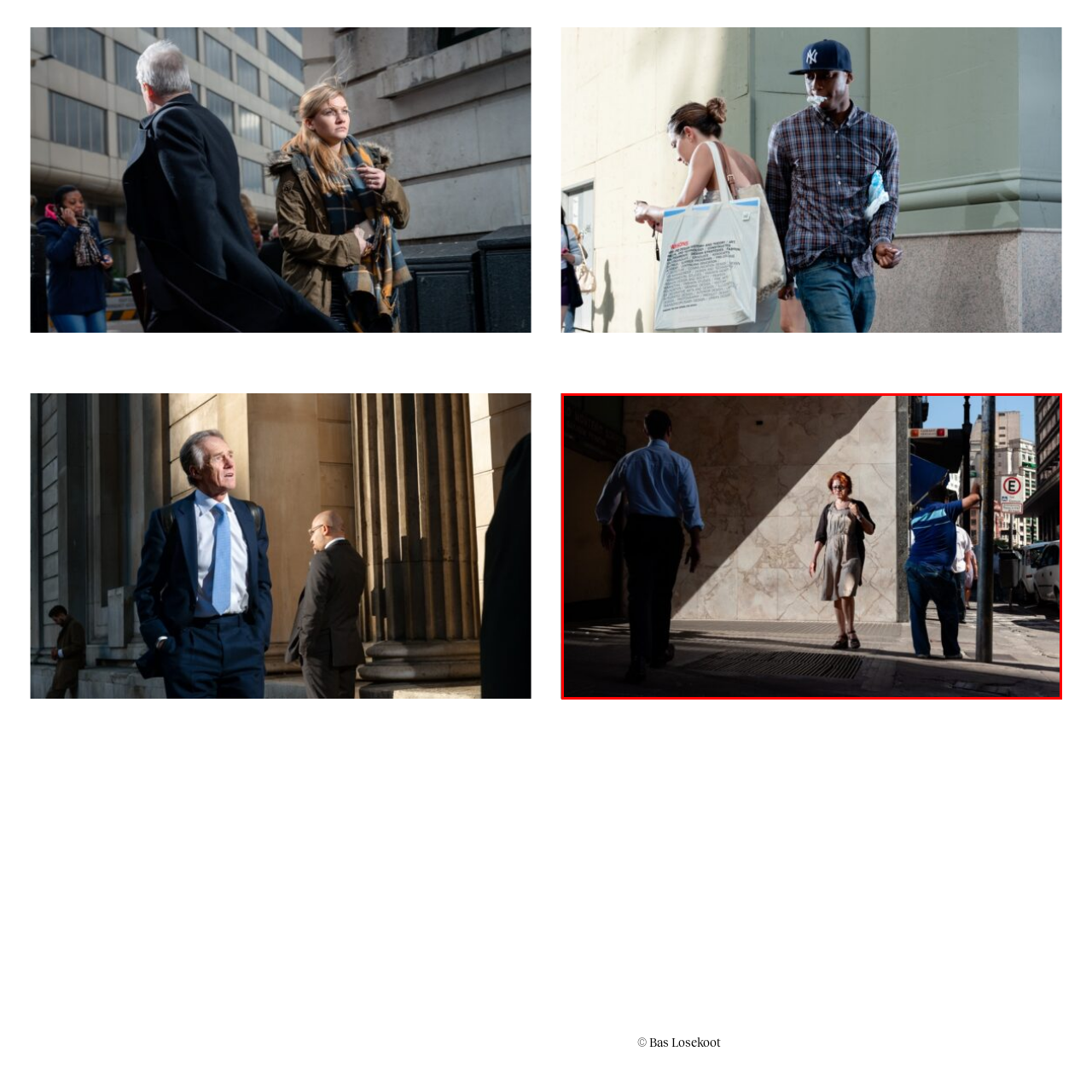Examine the picture highlighted with a red border, What is visible in the background? Please respond with a single word or phrase.

Tall building